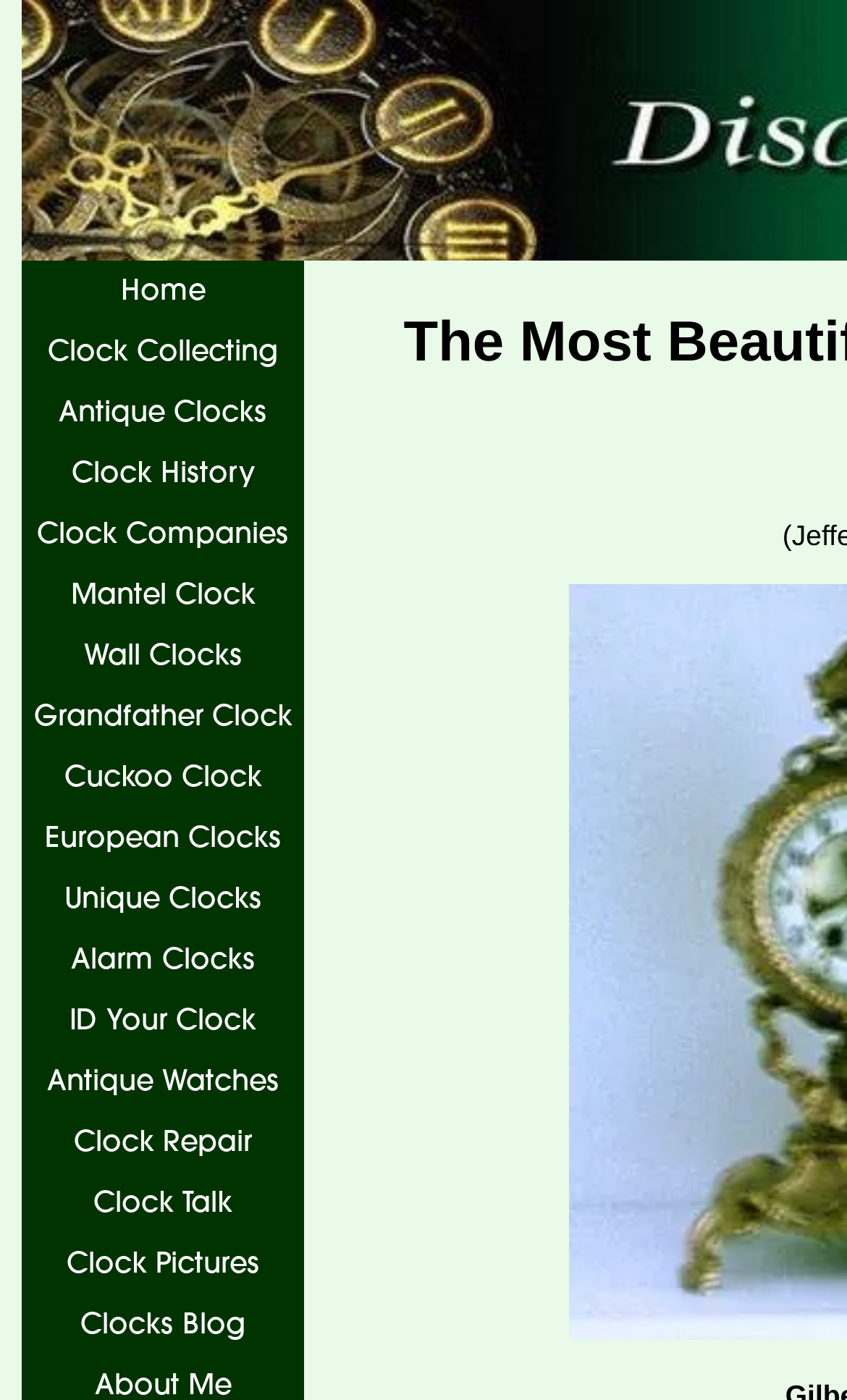Identify the bounding box coordinates for the UI element described as: "ID Your Clock".

[0.026, 0.707, 0.359, 0.751]